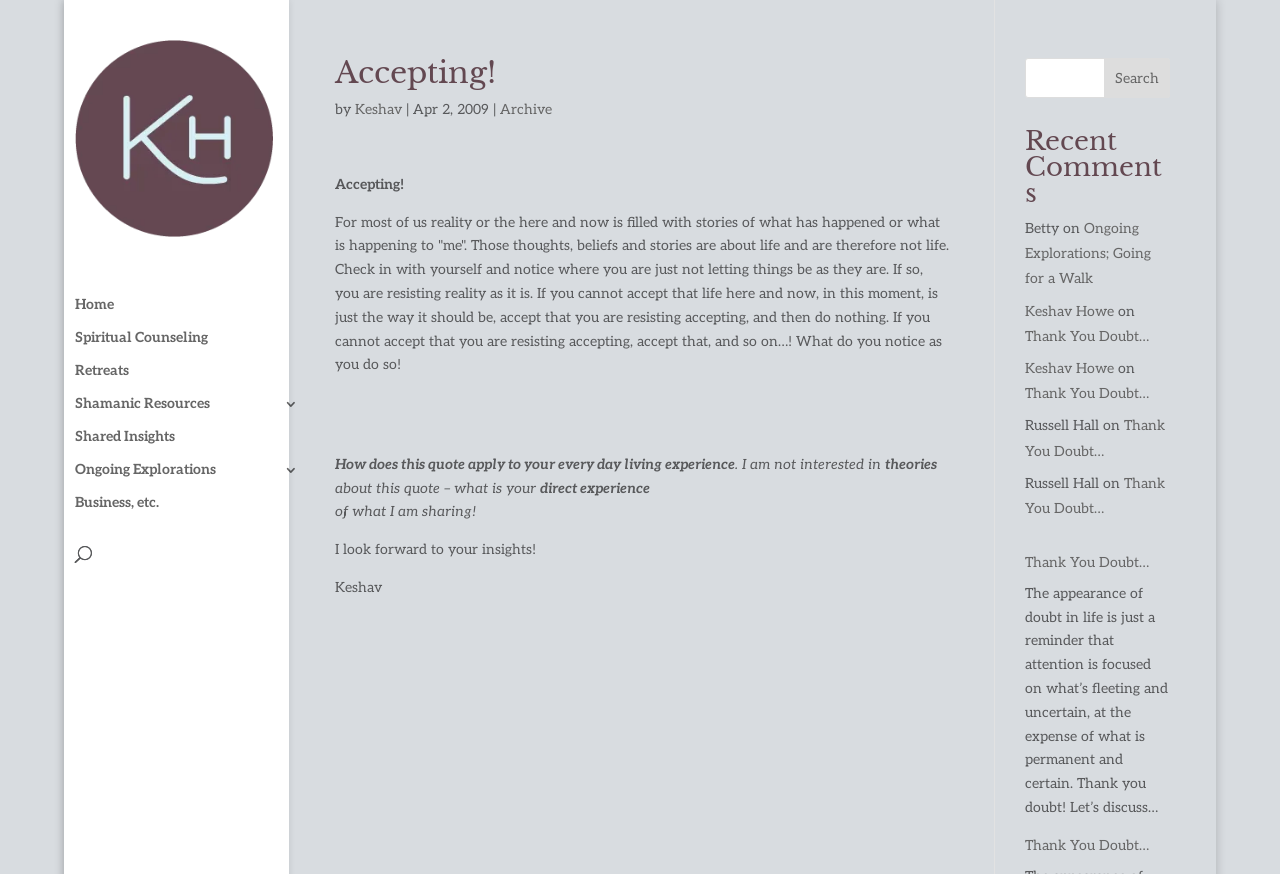How many search boxes are there on the webpage?
Refer to the image and respond with a one-word or short-phrase answer.

2